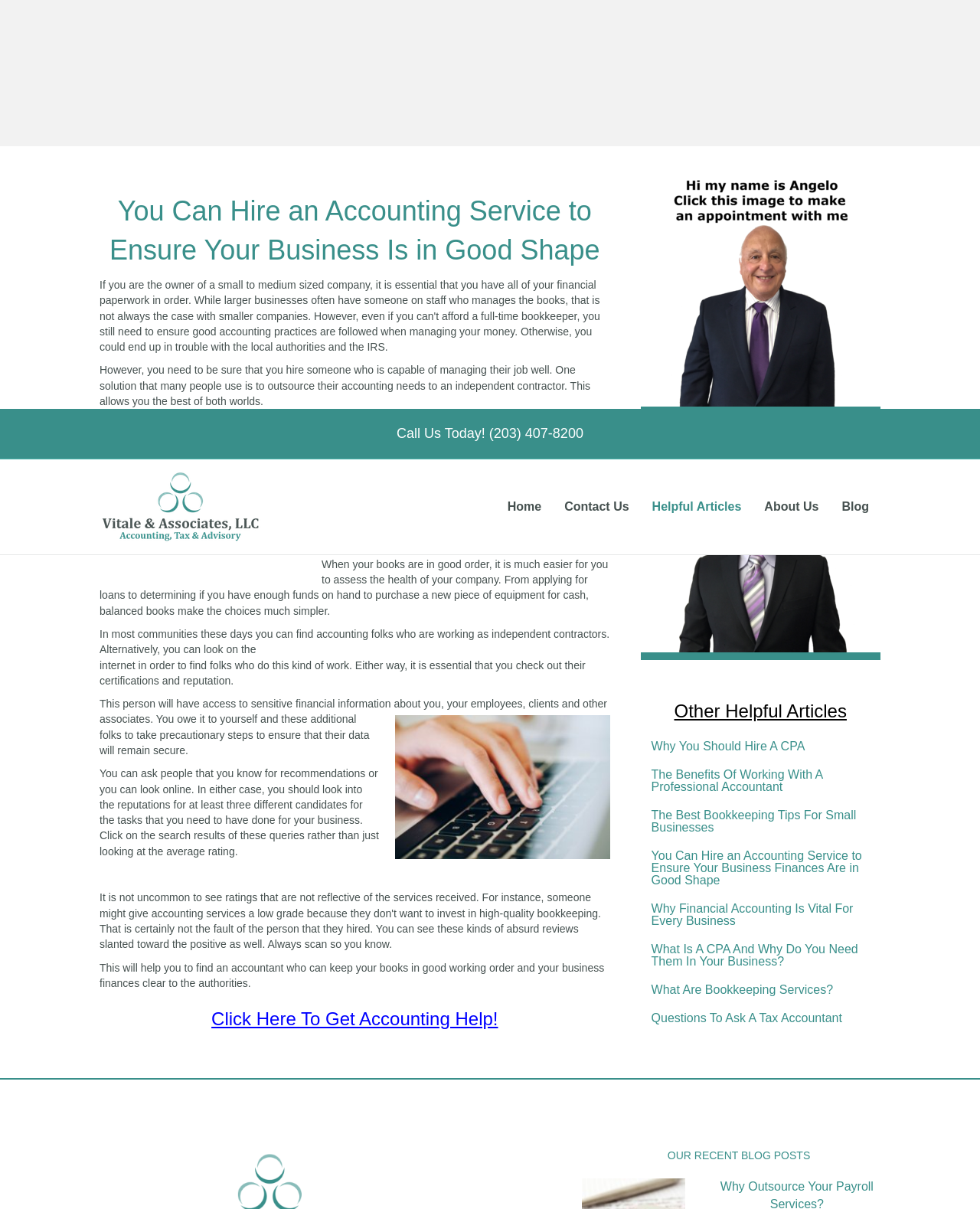Find the bounding box coordinates for the HTML element described in this sentence: "What Are Bookkeeping Services?". Provide the coordinates as four float numbers between 0 and 1, in the format [left, top, right, bottom].

[0.654, 0.469, 0.898, 0.492]